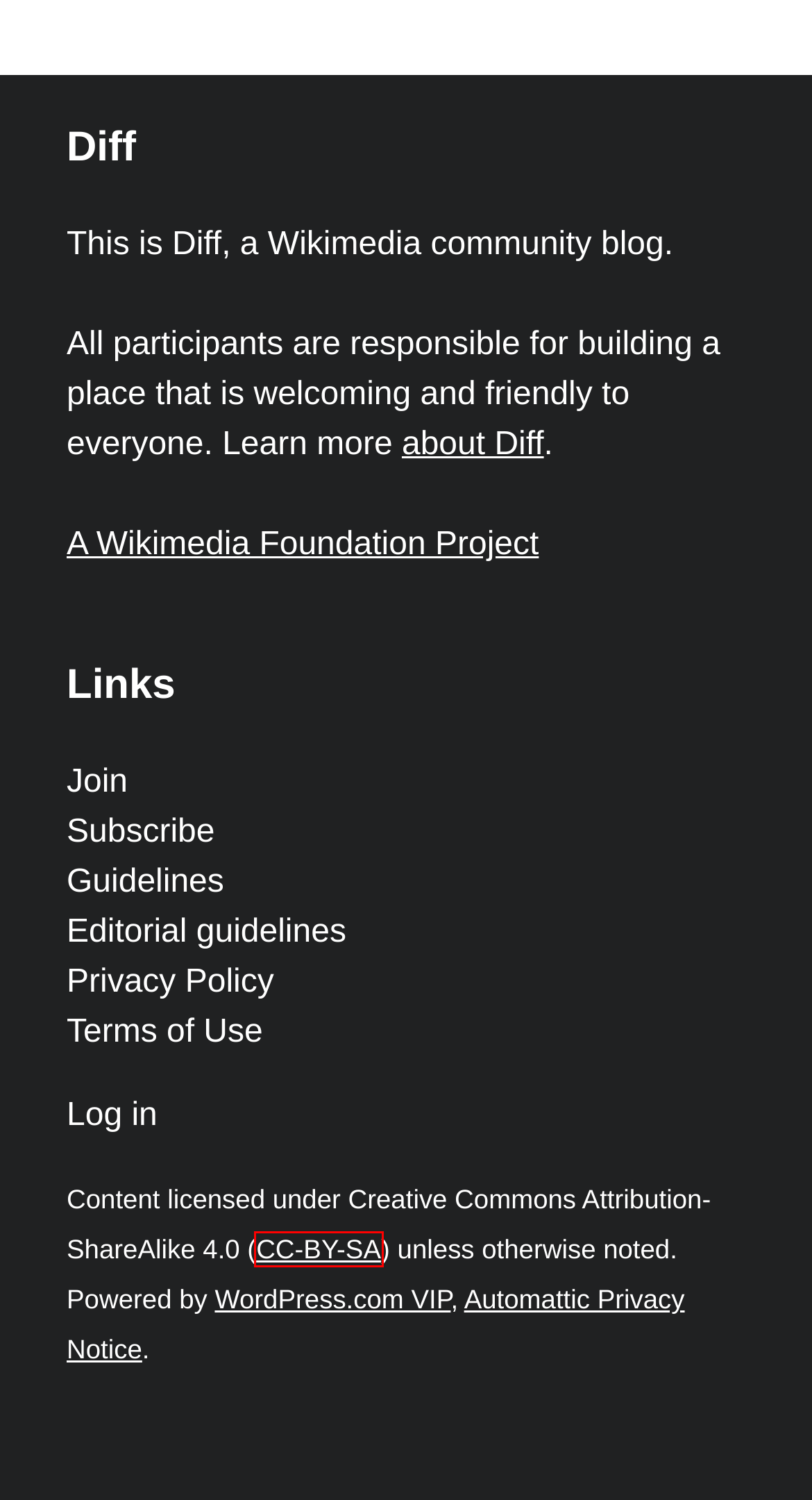Examine the screenshot of the webpage, which has a red bounding box around a UI element. Select the webpage description that best fits the new webpage after the element inside the red bounding box is clicked. Here are the choices:
A. About – Diff
B. CC BY-SA 4.0 Deed | Attribution-ShareAlike 4.0 International
 | Creative Commons
C. Ceslause – Diff
D. Africa Knowledge Initiative Welcomes Wikimedian-in-Residence Ceslause Ogbonnaya – Diff
E. Guidelines – Diff
F. Partnerships & Events – Diff
G. Subscribe to Diff – Diff
H. Privacy Notice for Visitors to Our Users’ Sites – Automattic

B